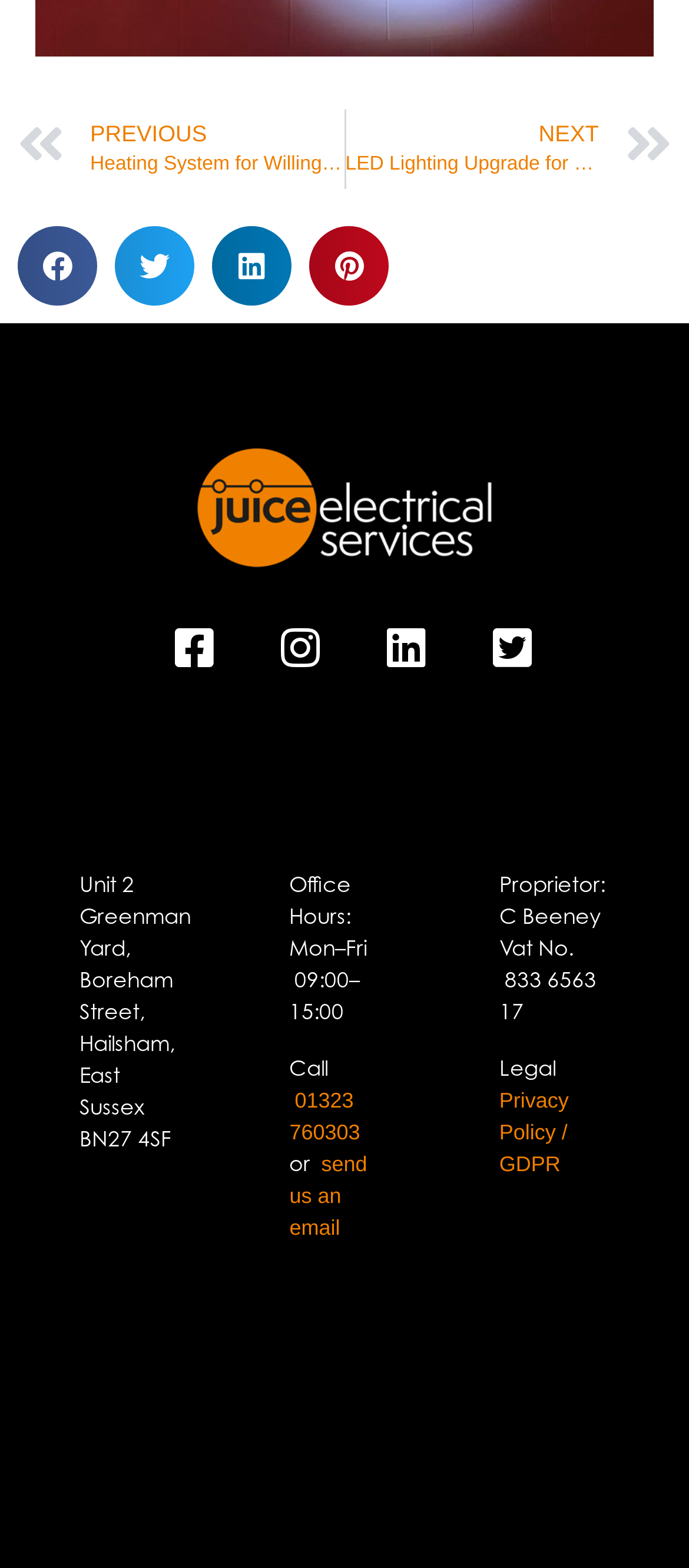Locate the bounding box coordinates of the clickable element to fulfill the following instruction: "Click the 'Prev' link". Provide the coordinates as four float numbers between 0 and 1 in the format [left, top, right, bottom].

[0.026, 0.069, 0.499, 0.12]